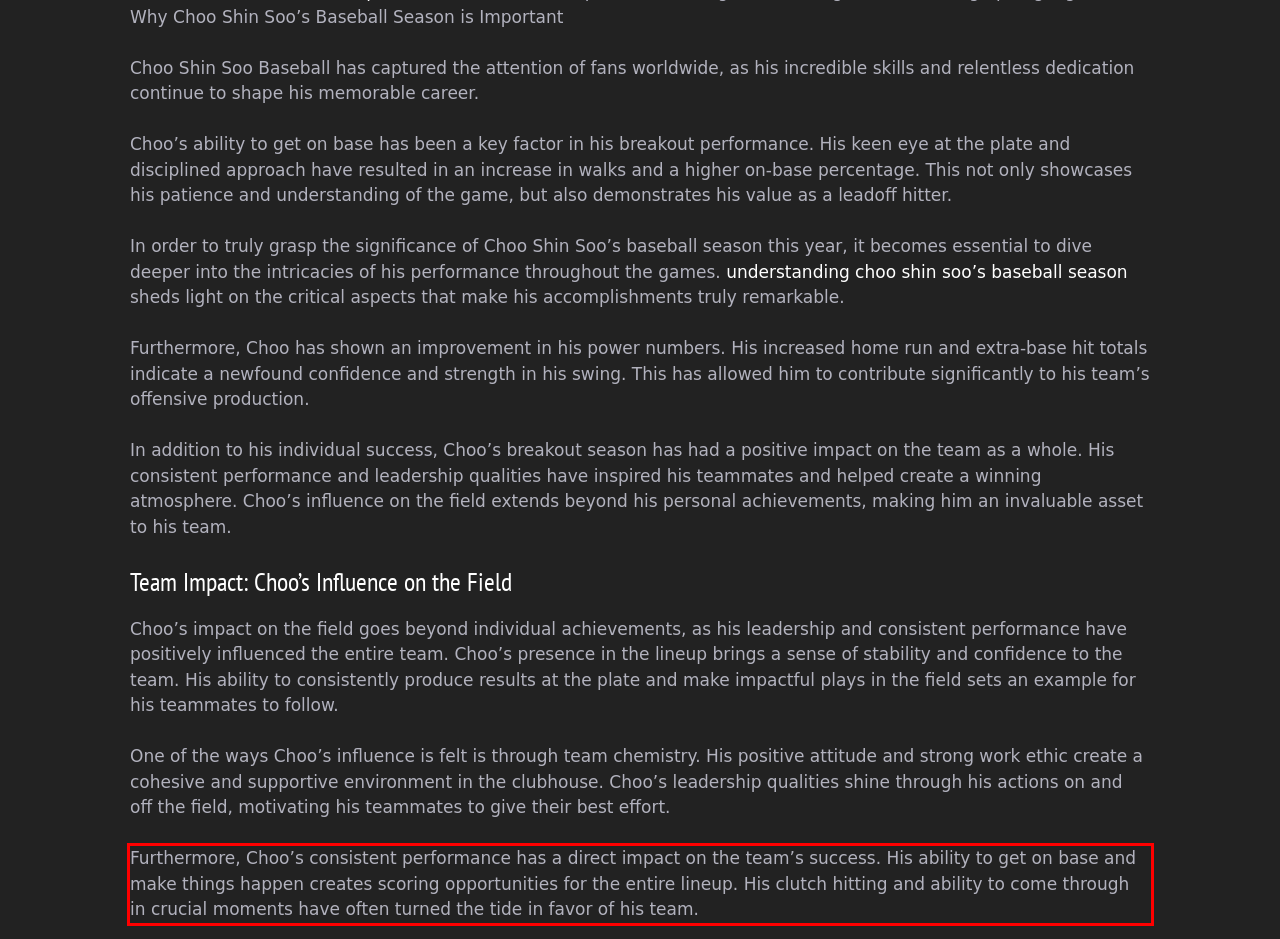There is a UI element on the webpage screenshot marked by a red bounding box. Extract and generate the text content from within this red box.

Furthermore, Choo’s consistent performance has a direct impact on the team’s success. His ability to get on base and make things happen creates scoring opportunities for the entire lineup. His clutch hitting and ability to come through in crucial moments have often turned the tide in favor of his team.